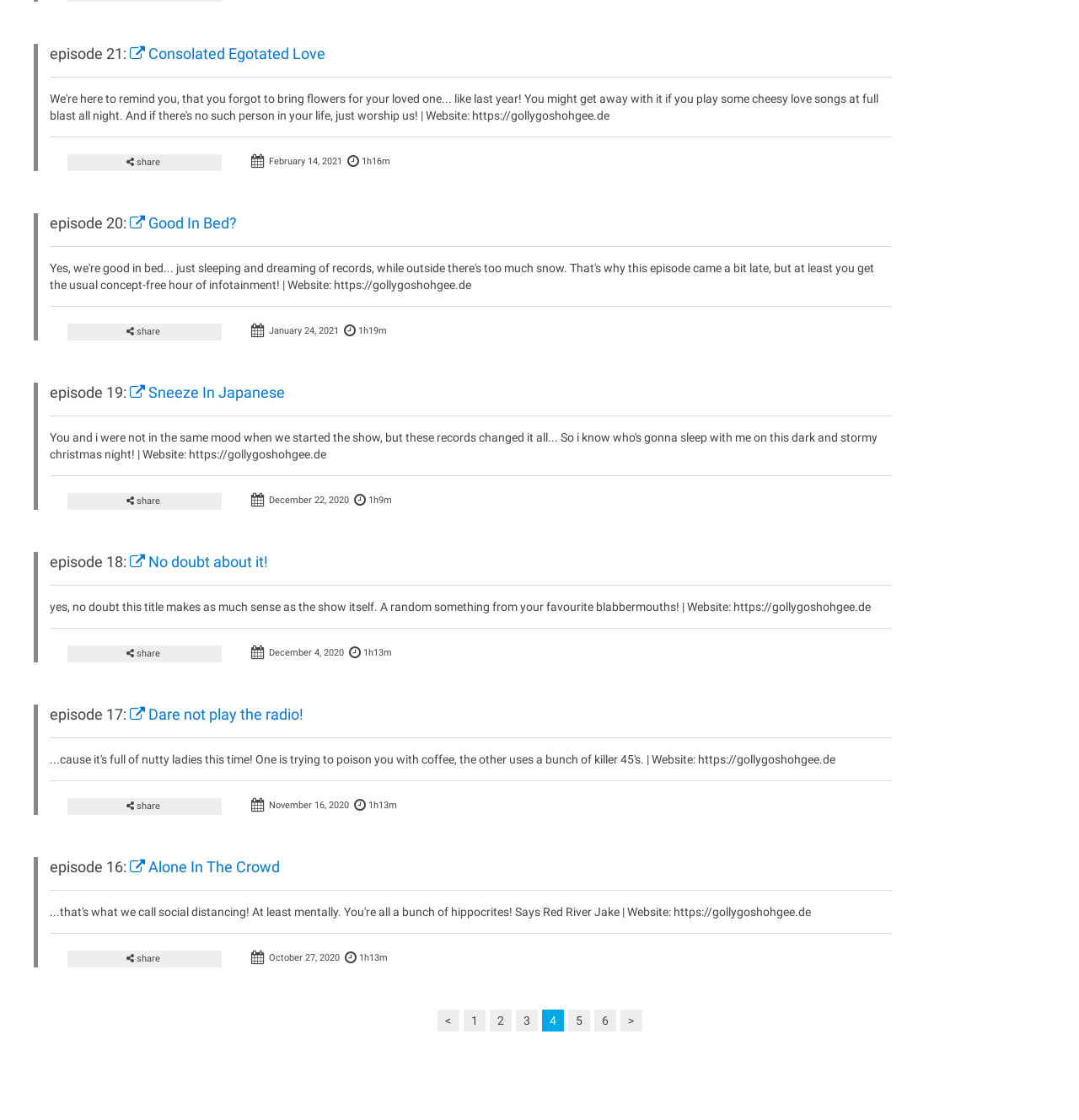Determine the bounding box for the UI element described here: "Good In Bed?".

[0.138, 0.191, 0.22, 0.207]